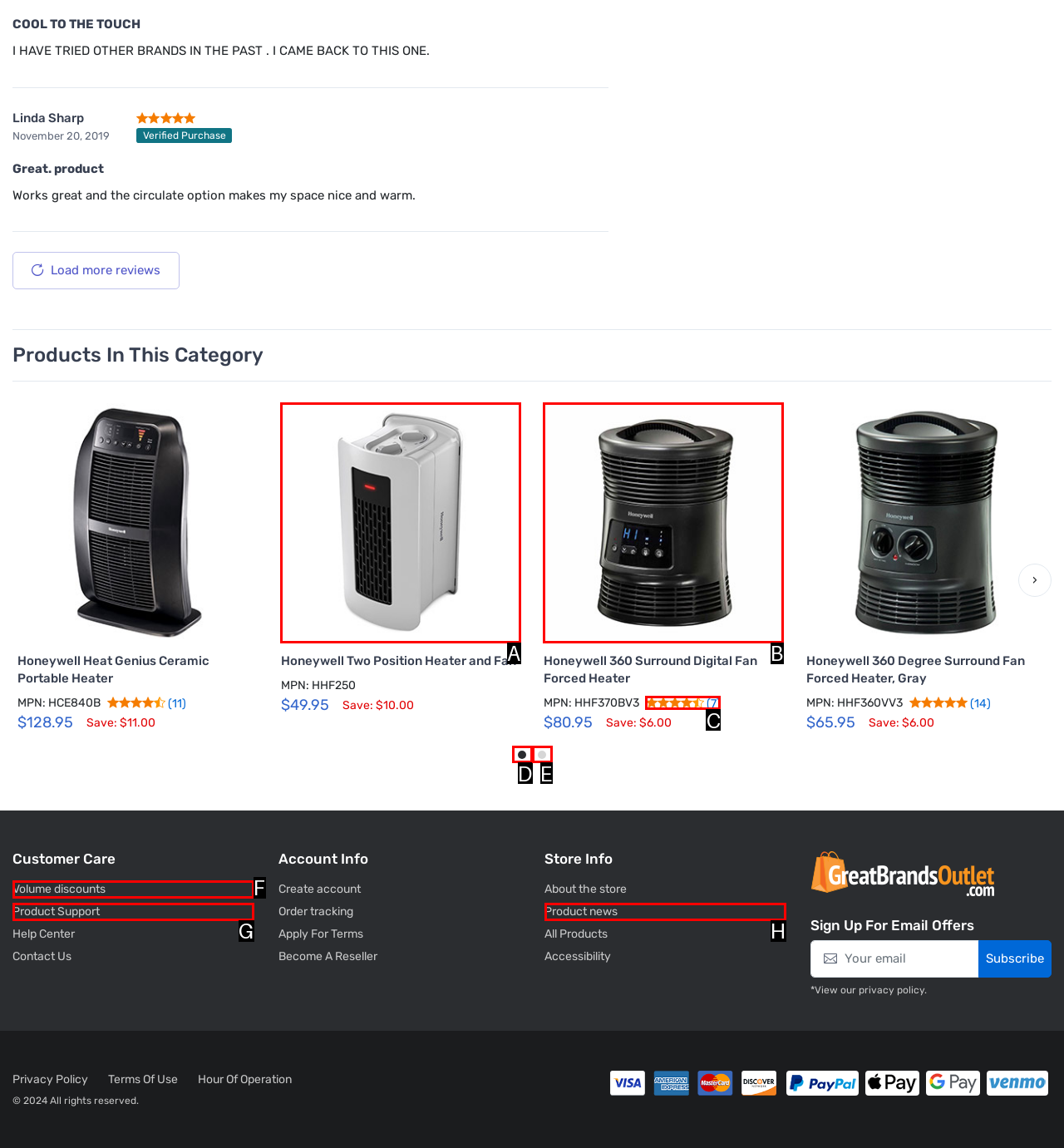Using the description: aria-label="Move To Next Slide", find the HTML element that matches it. Answer with the letter of the chosen option.

D